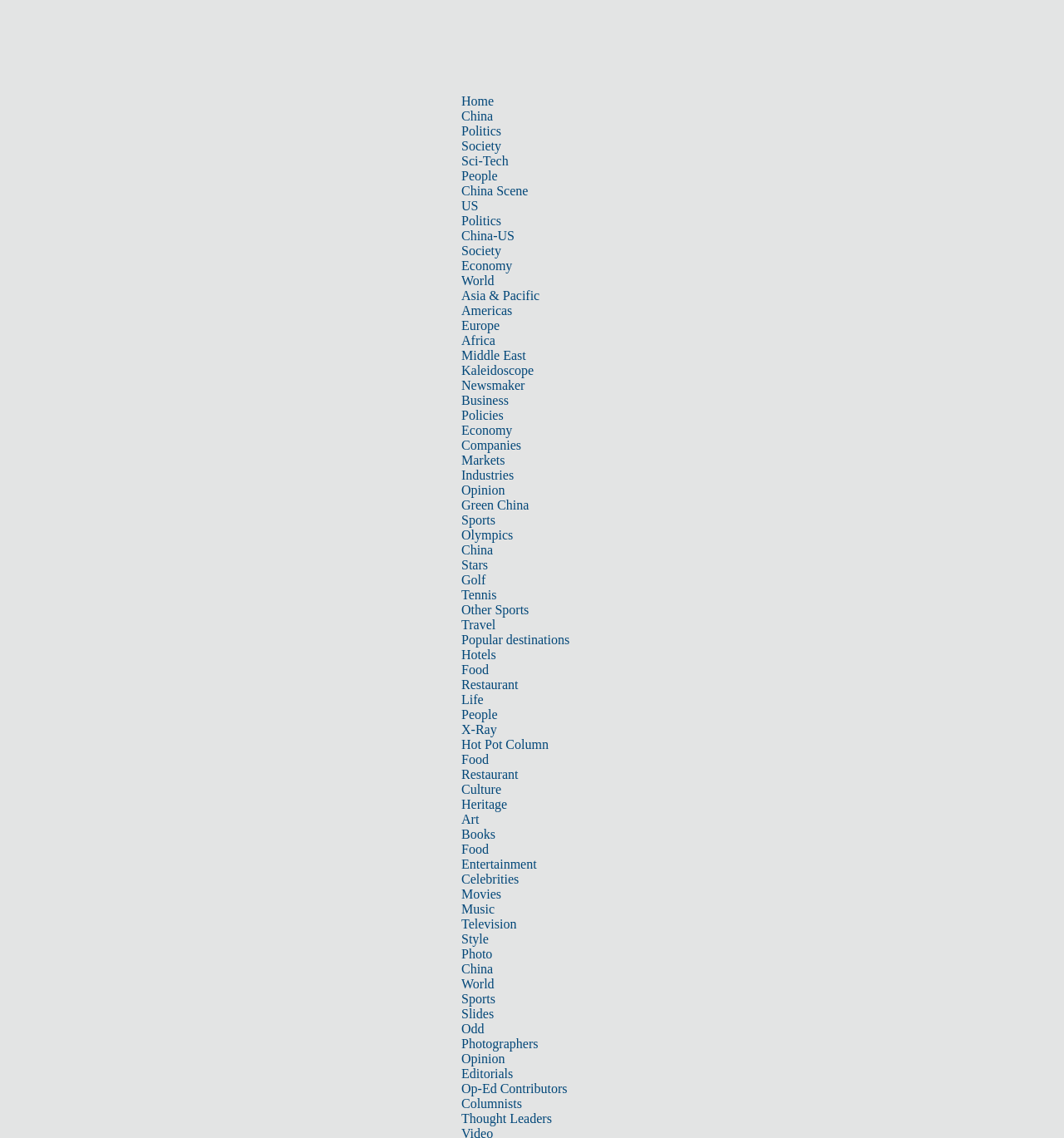Using the format (top-left x, top-left y, bottom-right x, bottom-right y), and given the element description, identify the bounding box coordinates within the screenshot: Stars

[0.434, 0.49, 0.459, 0.503]